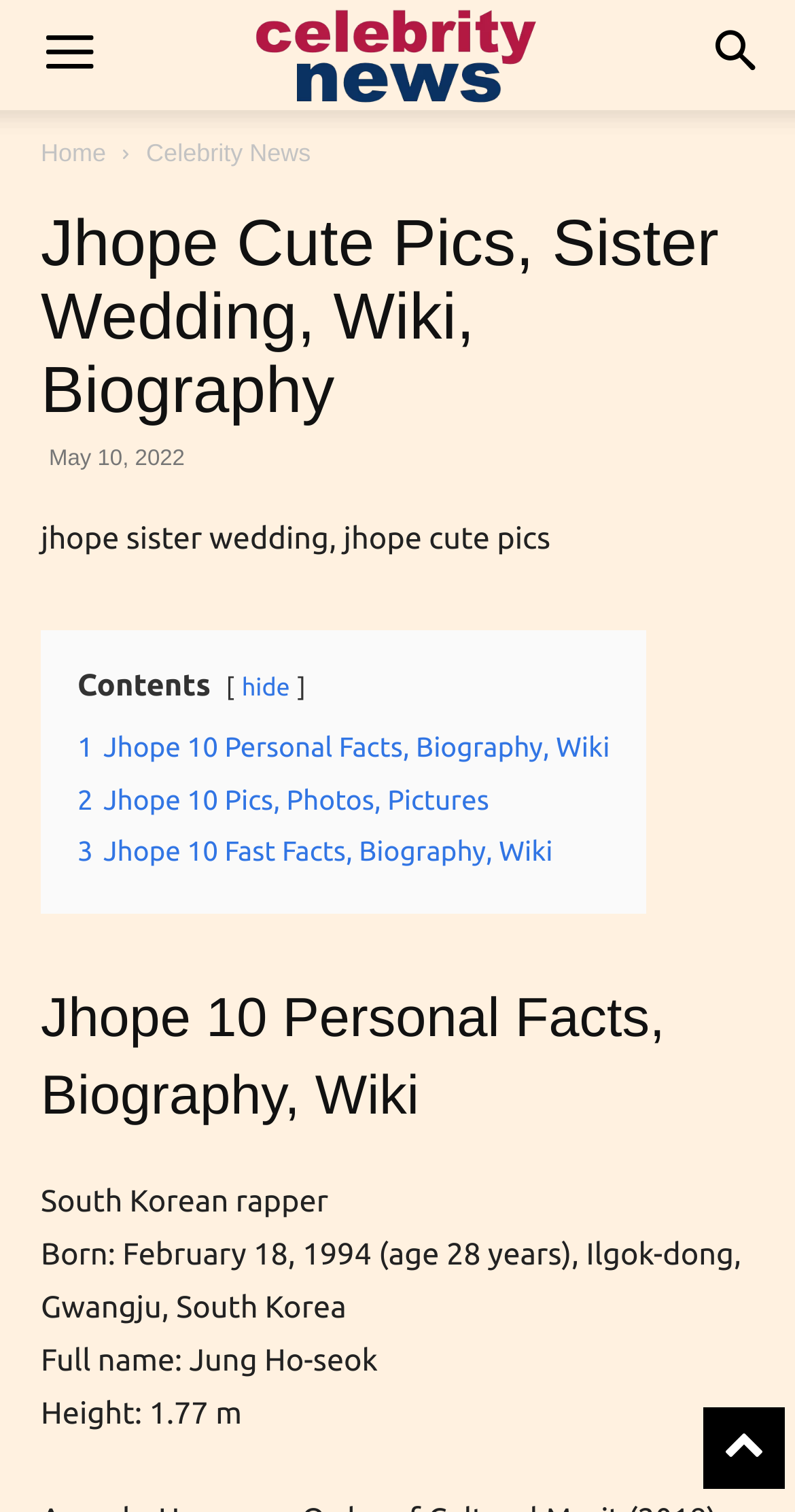Construct a comprehensive description capturing every detail on the webpage.

This webpage is about Jhope, a South Korean rapper, and his sister's wedding. At the top right corner, there is a search button. On the top left, there is a mobile toggle button and an image related to celebrity news. Below the image, there are two links, "Home" and "Celebrity News", which are positioned side by side.

The main content of the webpage is divided into sections. The first section has a heading that reads "Jhope Cute Pics, Sister Wedding, Wiki, Biography" and a time stamp indicating the date "May 10, 2022". Below the heading, there is a brief description of the webpage's content, which mentions "jhope sister wedding" and "jhope cute pics".

The next section is titled "Contents" and has several links to different articles or sections about Jhope, including "Jhope 10 Personal Facts, Biography, Wiki", "Jhope 10 Pics, Photos, Pictures", and "Jhope 10 Fast Facts, Biography, Wiki". These links are listed vertically, one below the other.

Following the links, there is a section with a heading "Jhope 10 Personal Facts, Biography, Wiki" and several paragraphs of text that provide information about Jhope's personal life, including his birthdate, full name, height, and more.